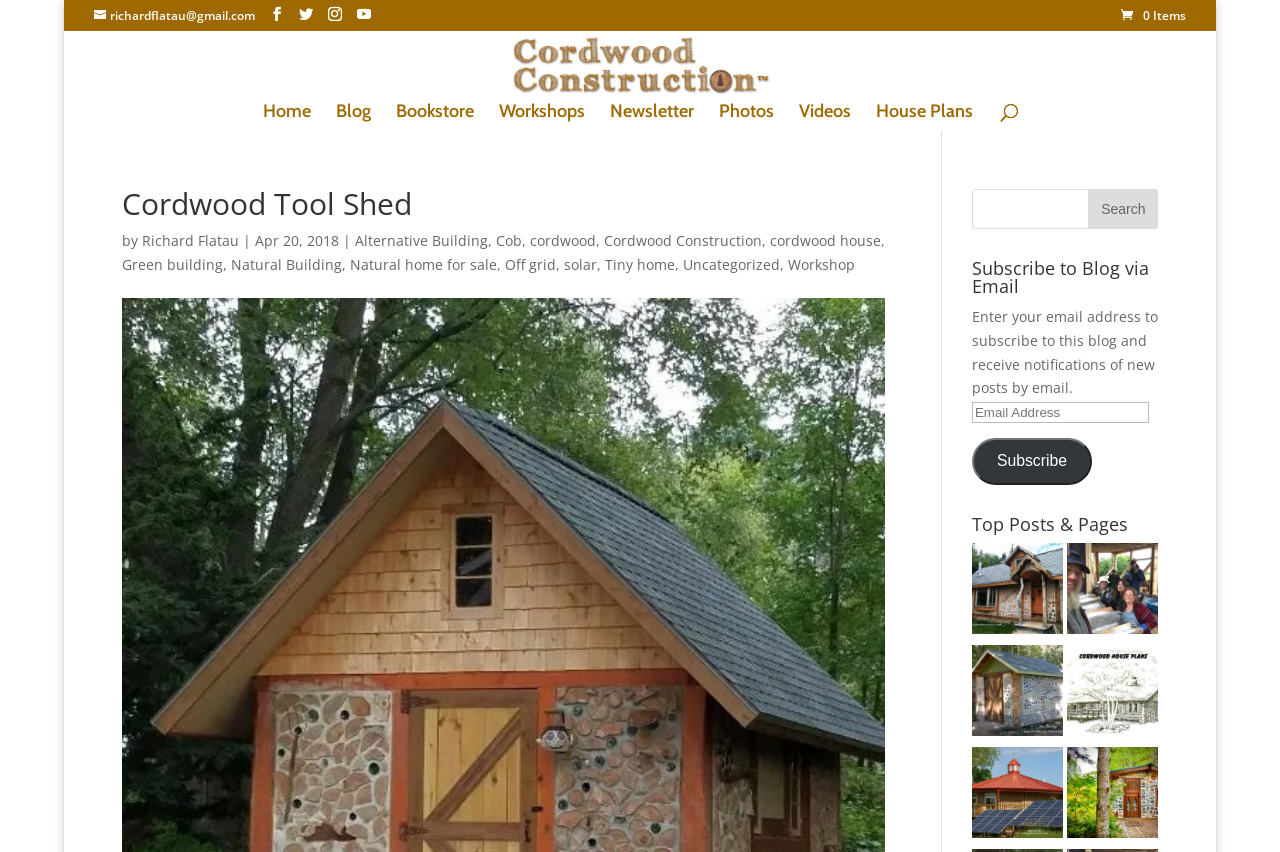How can I subscribe to the blog?
Please utilize the information in the image to give a detailed response to the question.

I found the answer by looking at the section 'Subscribe to Blog via Email' which has a text box to enter email address and a button 'Subscribe'.